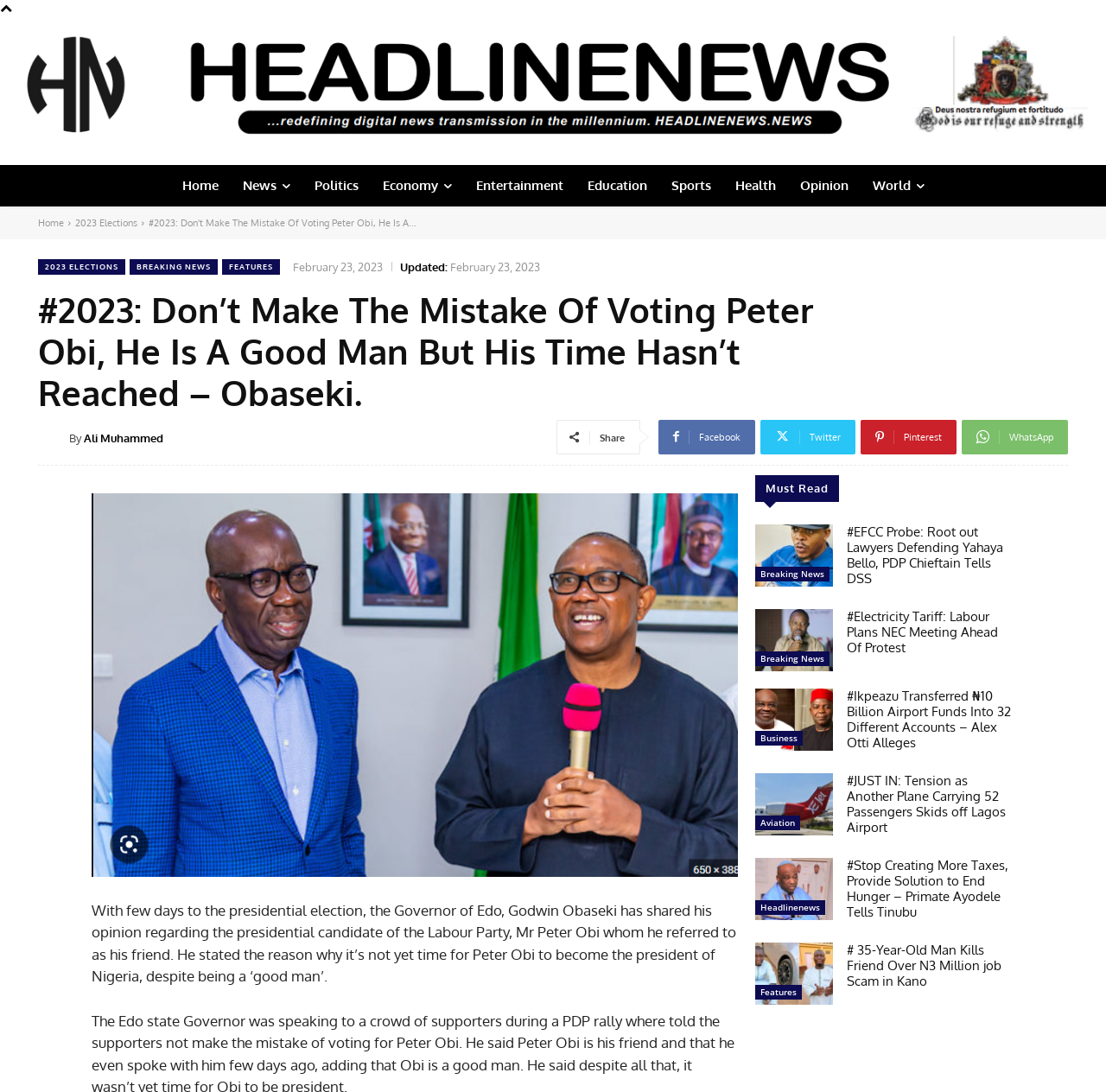Using the information in the image, give a comprehensive answer to the question: 
What is the date of the news article?

I determined the date of the news article by looking at the timestamp located below the heading. The timestamp includes the text 'Updated:' followed by the date 'February 23, 2023'.